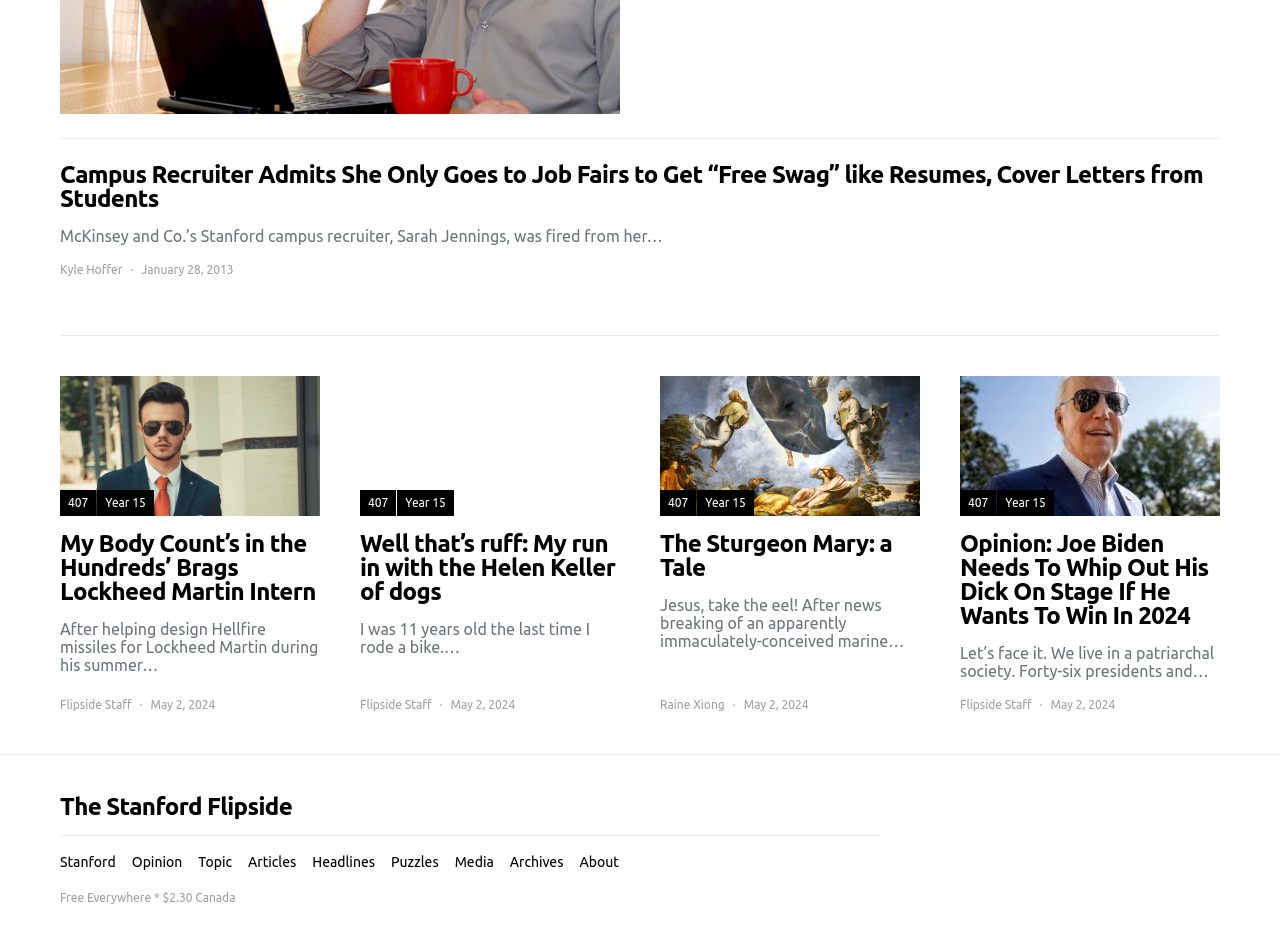Using the information in the image, could you please answer the following question in detail:
What is the price of the publication?

I found a StaticText element [69] at the bottom of the webpage with the text 'Free Everywhere * $2.30 Canada', which indicates the price of the publication in Canada.